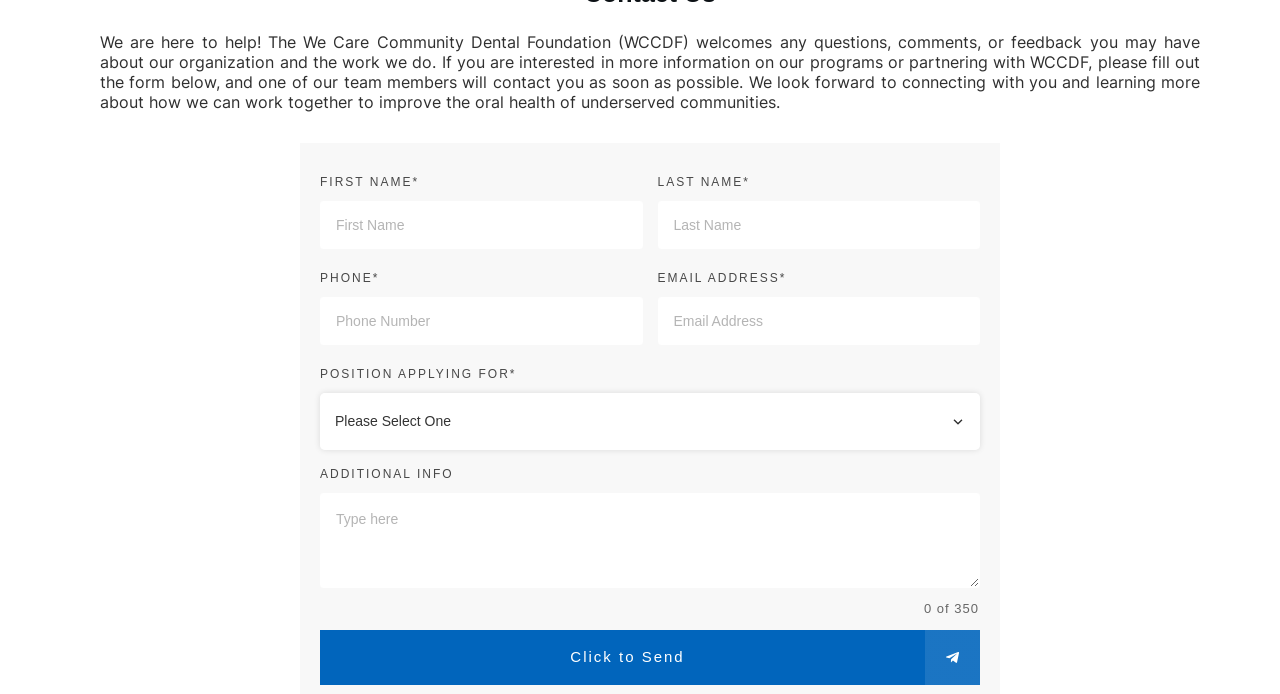Please locate the bounding box coordinates for the element that should be clicked to achieve the following instruction: "Enter first name". Ensure the coordinates are given as four float numbers between 0 and 1, i.e., [left, top, right, bottom].

[0.25, 0.29, 0.502, 0.359]